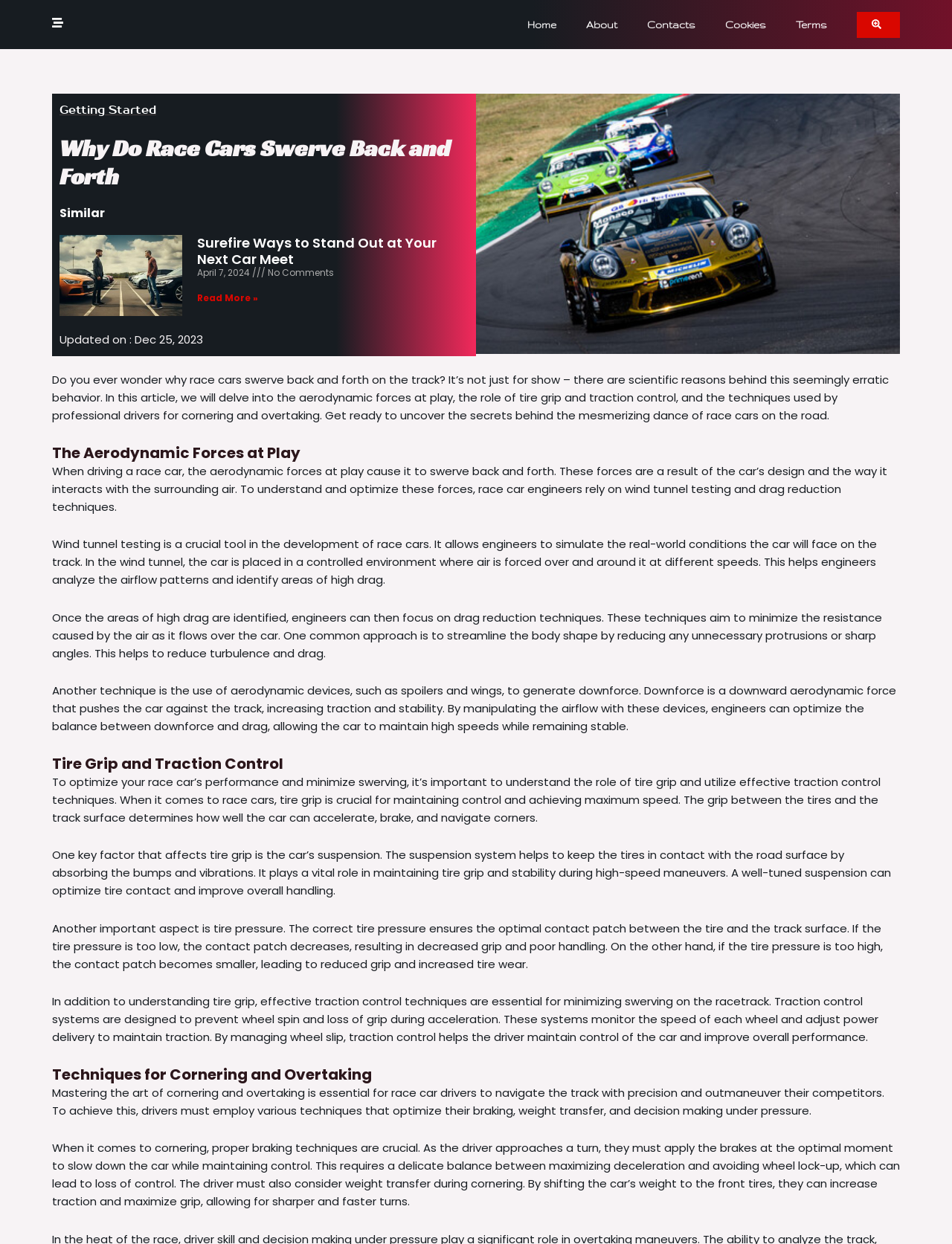Use a single word or phrase to answer the question: 
What is the topic of the article?

Race cars swerving